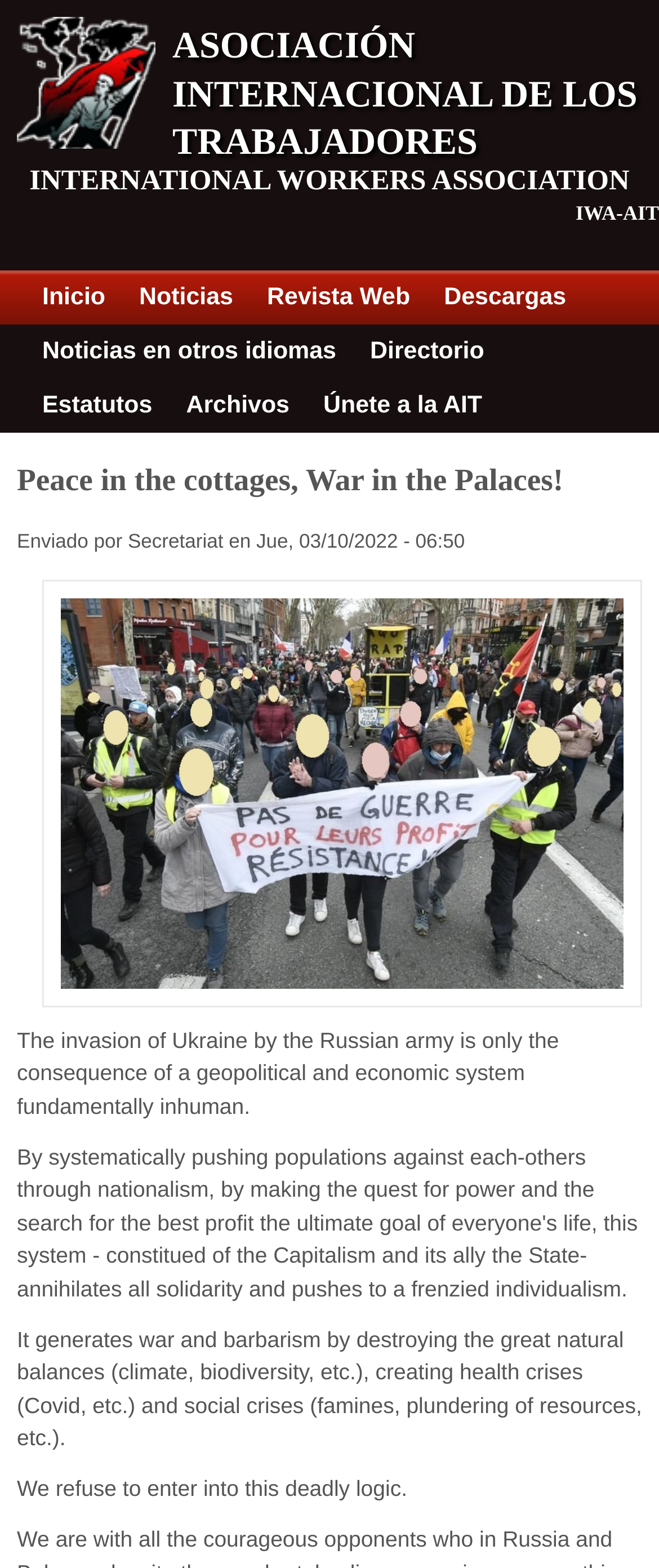What language is the top menu in?
Examine the image closely and answer the question with as much detail as possible.

The top menu has links with Spanish text, such as 'Inicio', 'Noticias', and 'Revista Web', indicating that the top menu is in Spanish.